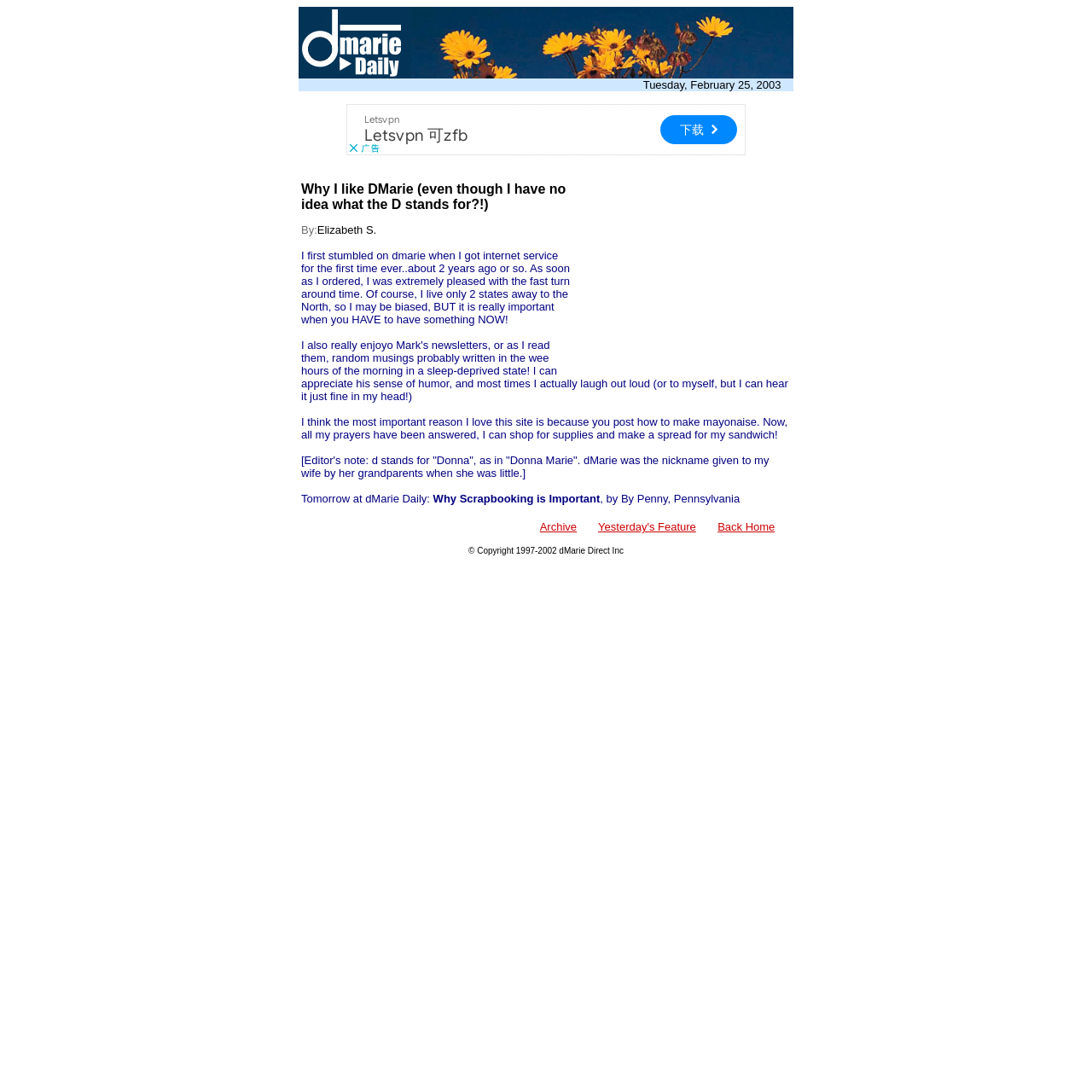Respond with a single word or phrase:
What is the author's name of the article 'Why I like DMarie'?

Elizabeth S.